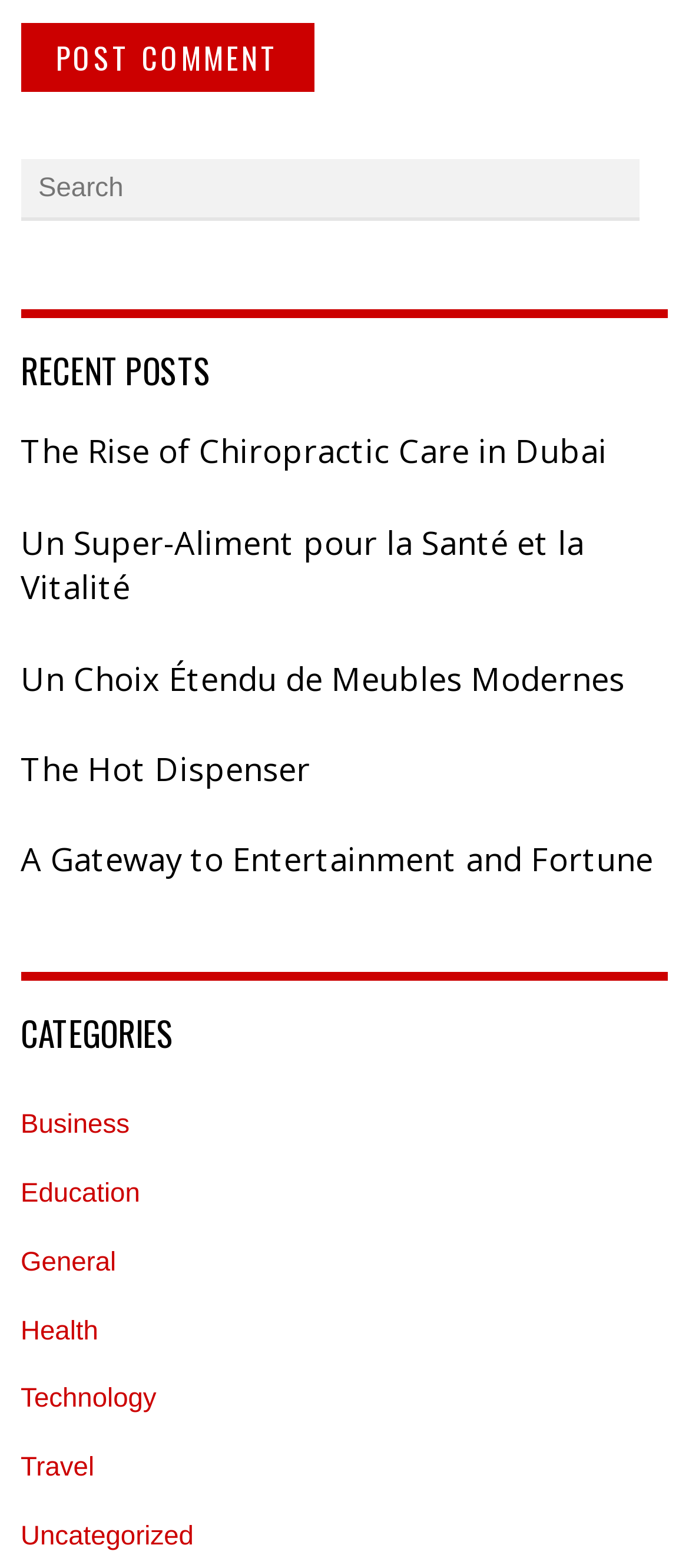Determine the bounding box coordinates of the clickable region to execute the instruction: "Go to Invennico homepage". The coordinates should be four float numbers between 0 and 1, denoted as [left, top, right, bottom].

None